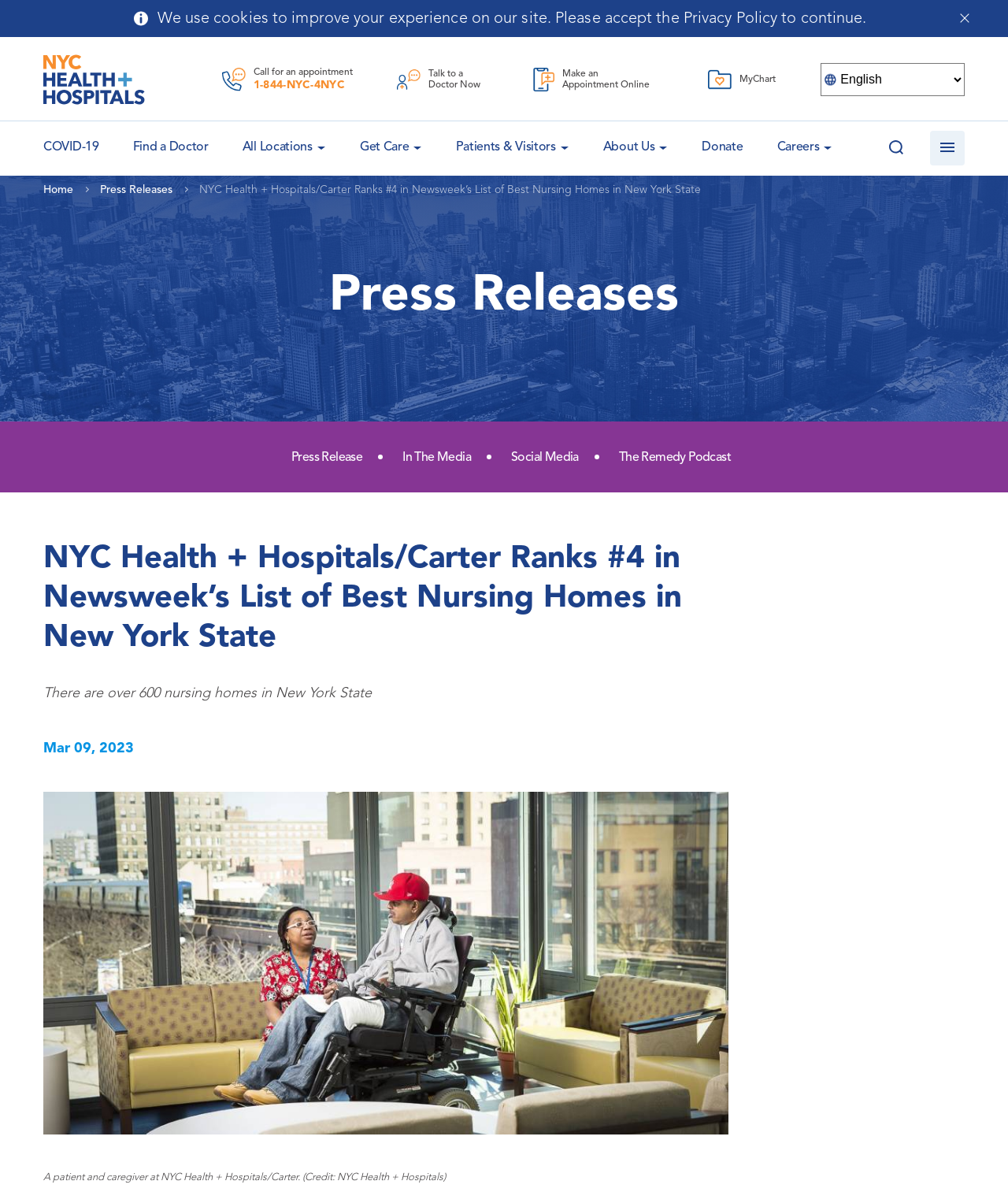Locate and provide the bounding box coordinates for the HTML element that matches this description: "Make an Appointment Online".

[0.517, 0.057, 0.654, 0.077]